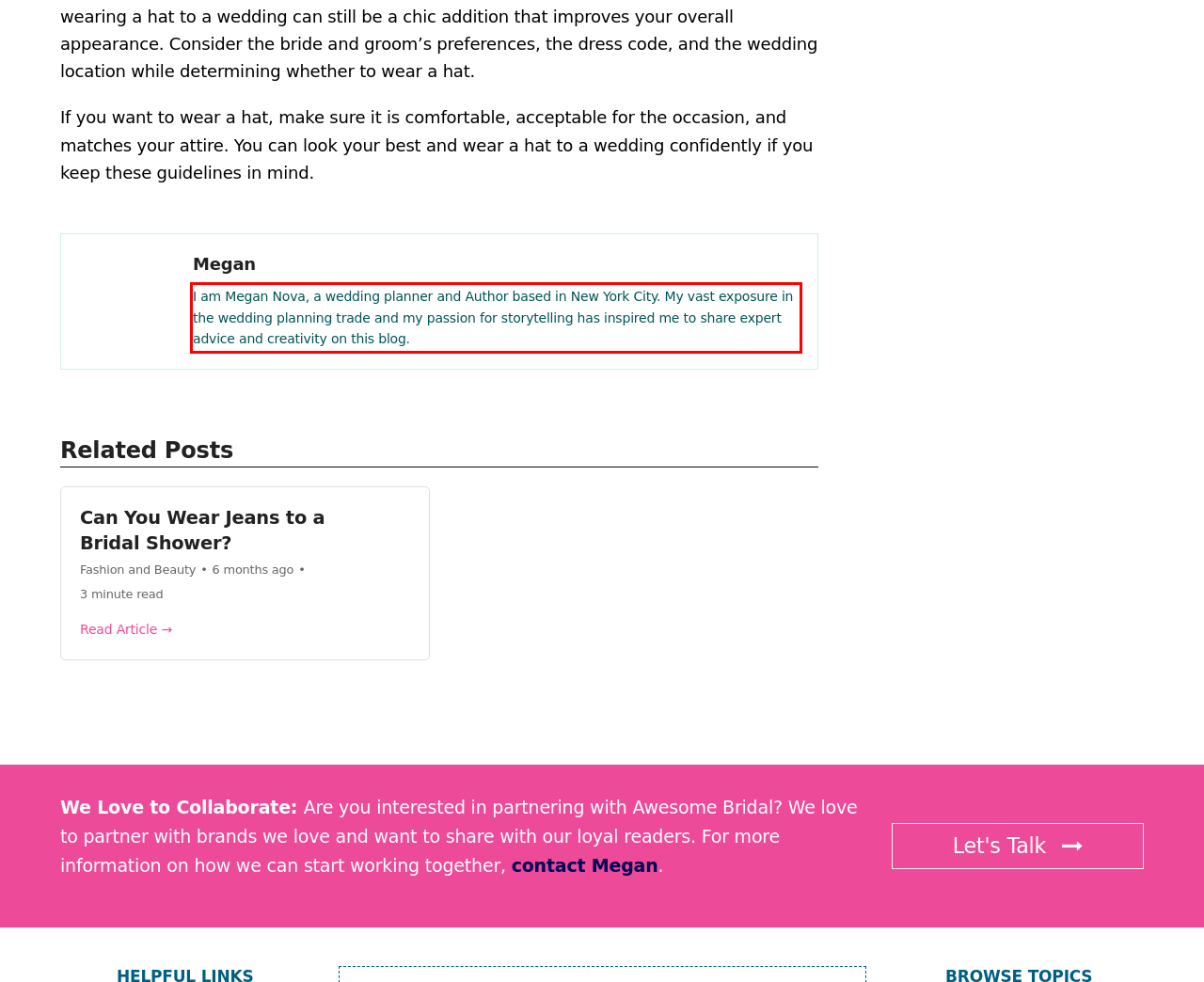In the screenshot of the webpage, find the red bounding box and perform OCR to obtain the text content restricted within this red bounding box.

I am Megan Nova, a wedding planner and Author based in New York City. My vast exposure in the wedding planning trade and my passion for storytelling has inspired me to share expert advice and creativity on this blog.